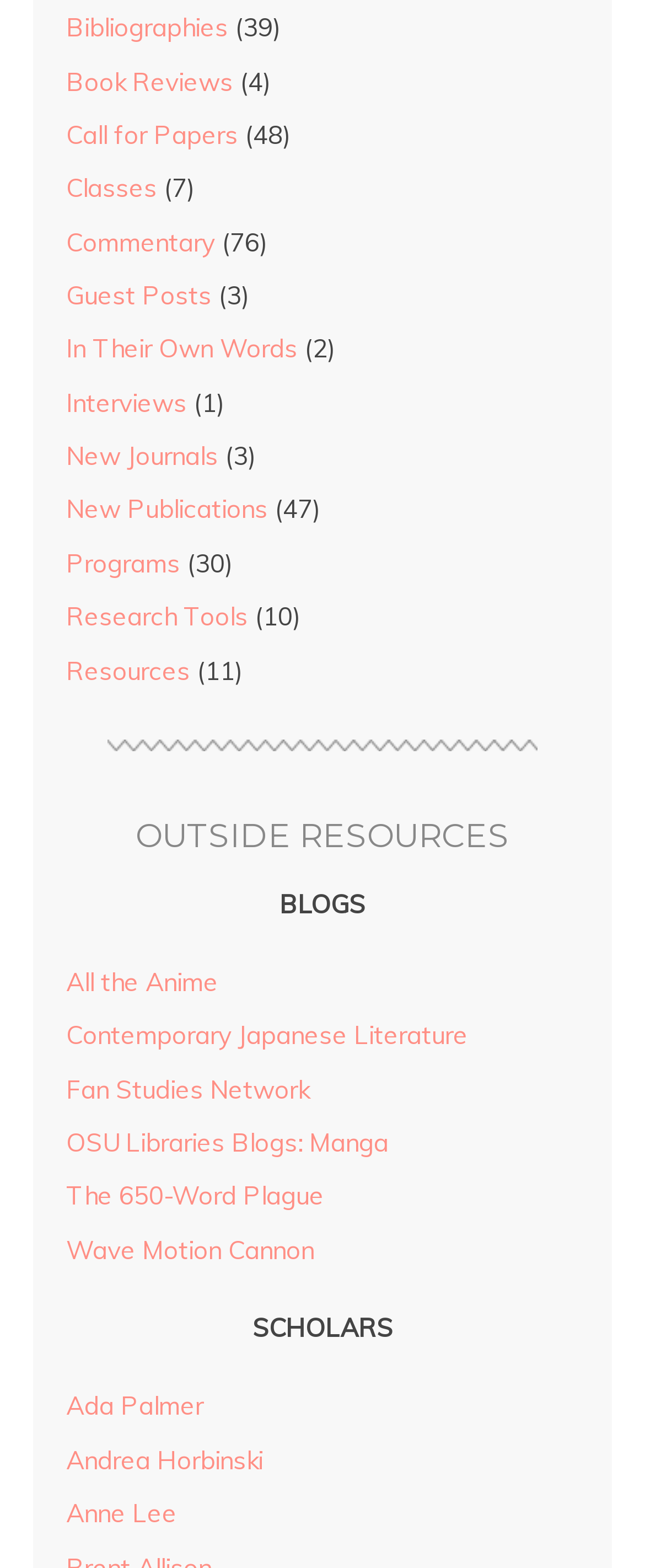Use a single word or phrase to answer the question: What is the name of the first blog listed?

All the Anime